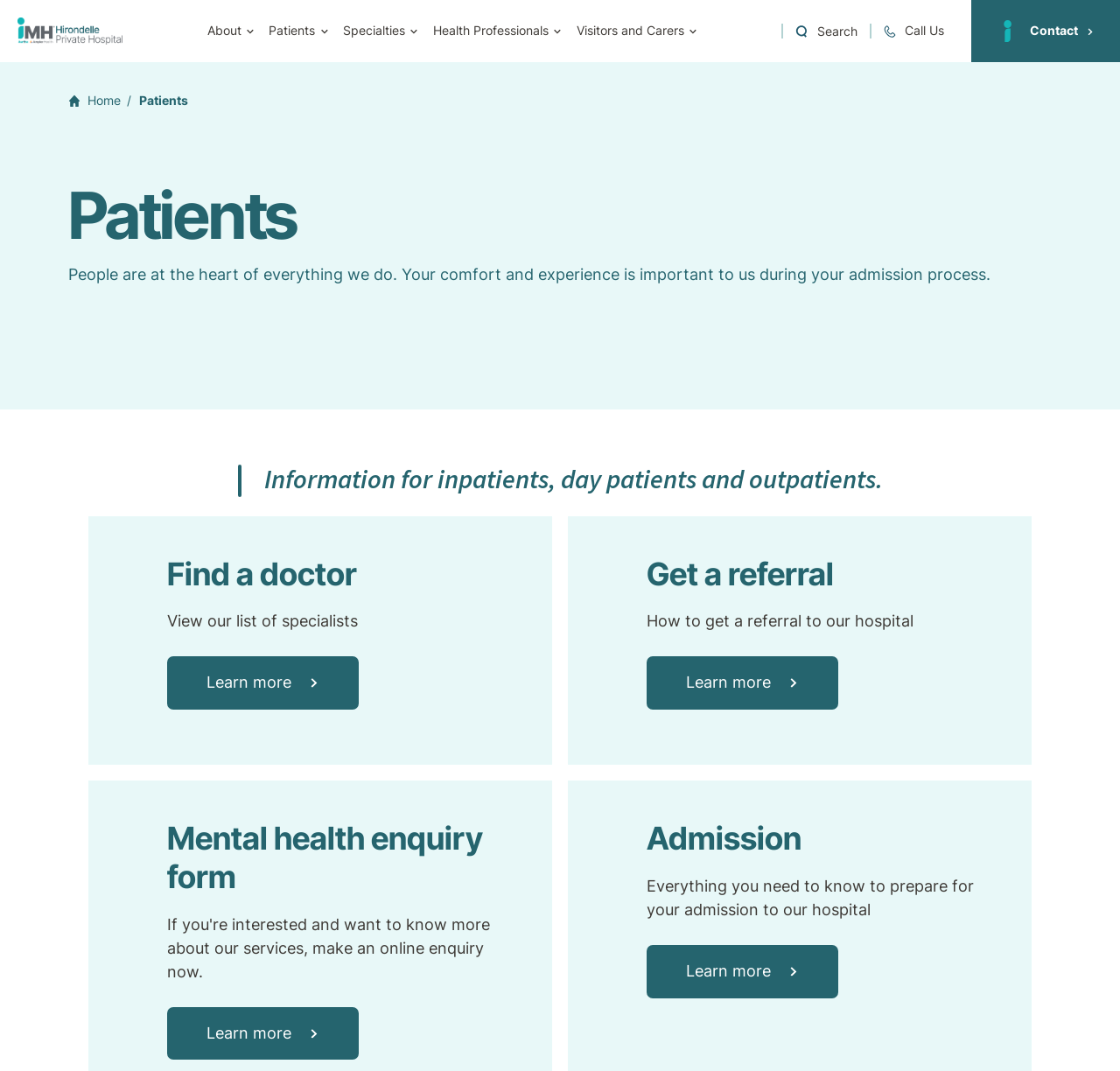Identify the bounding box coordinates of the clickable section necessary to follow the following instruction: "Open a search form". The coordinates should be presented as four float numbers from 0 to 1, i.e., [left, top, right, bottom].

[0.698, 0.022, 0.776, 0.036]